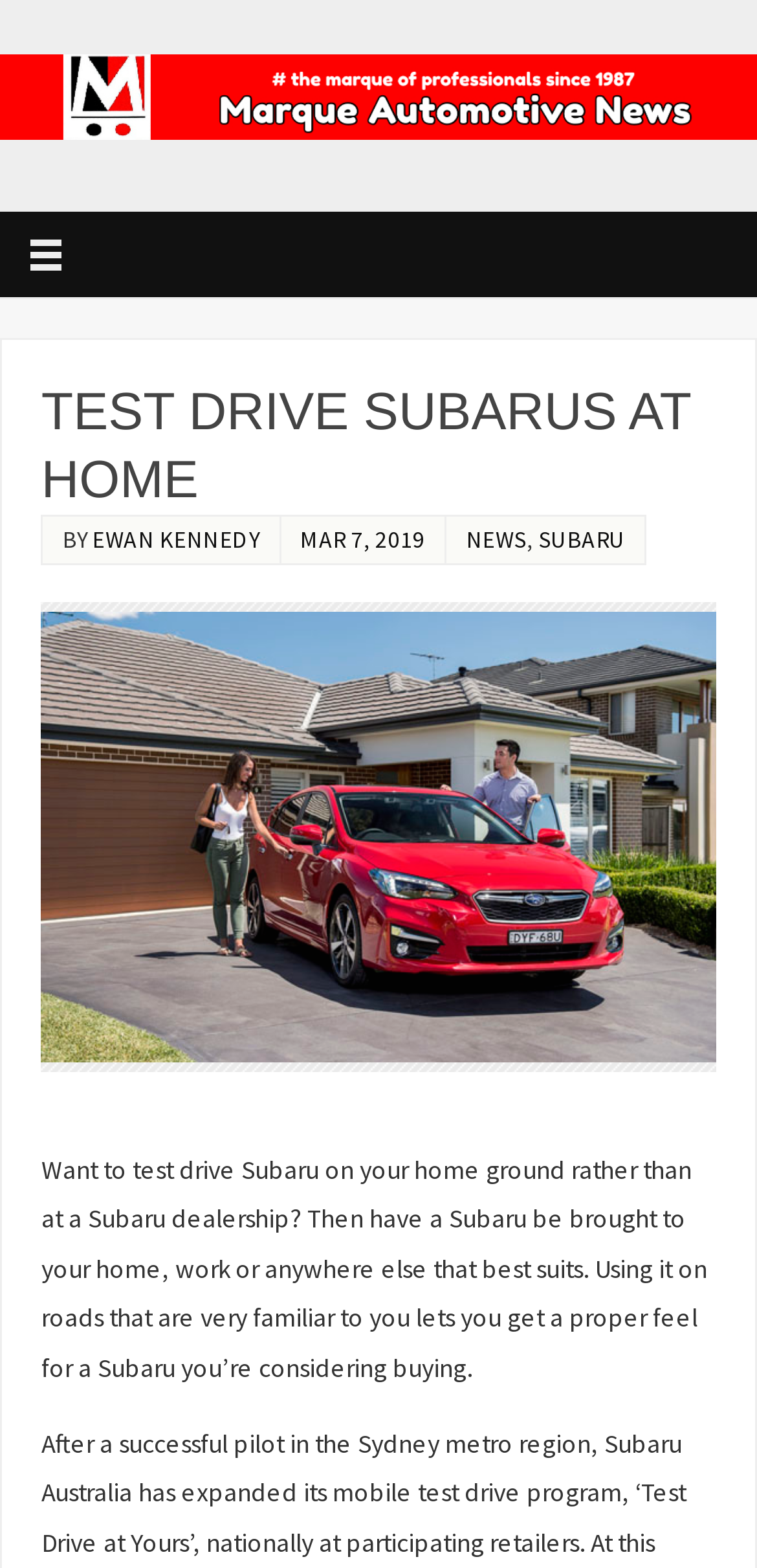Extract the text of the main heading from the webpage.

TEST DRIVE SUBARUS AT HOME